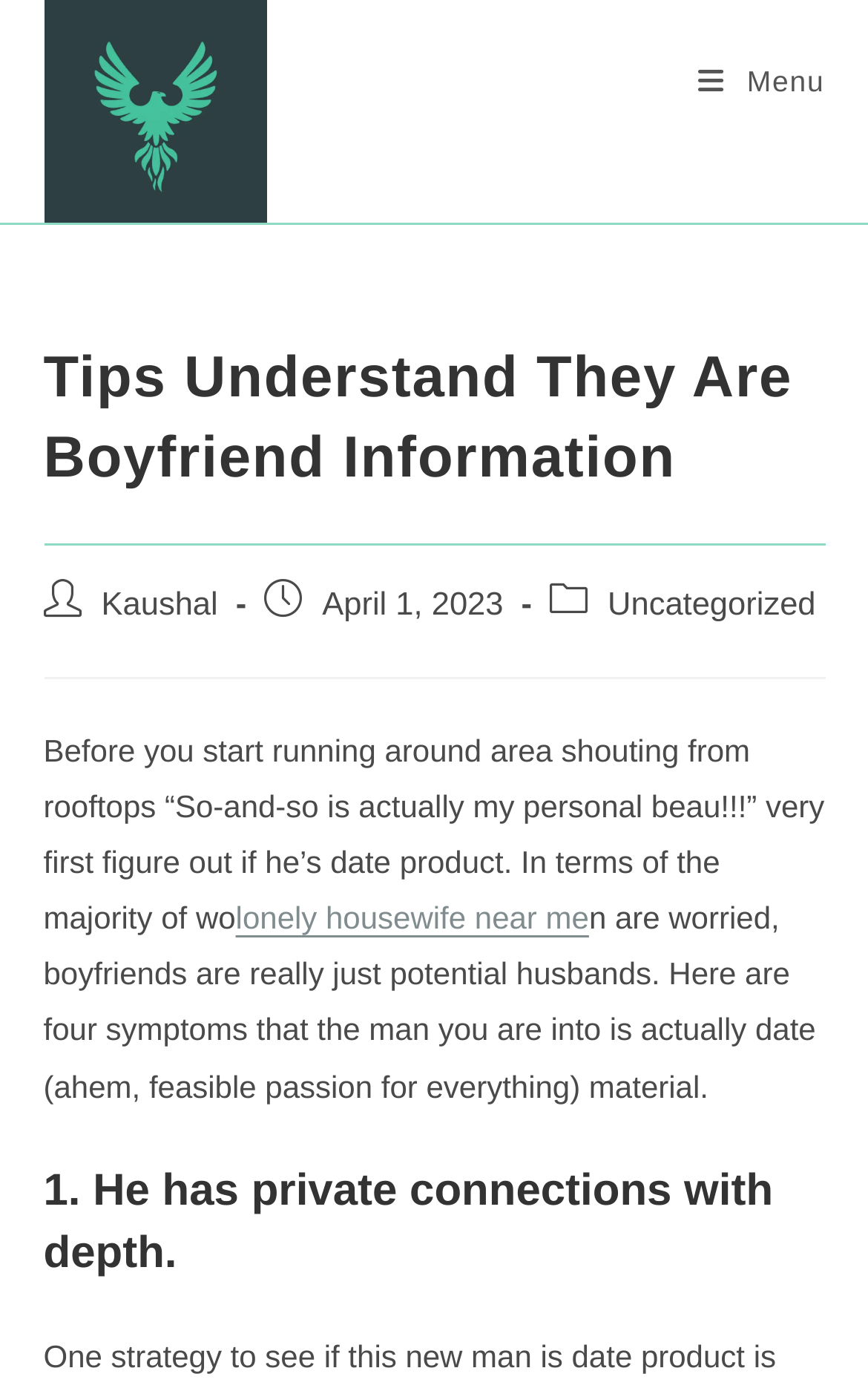Illustrate the webpage with a detailed description.

The webpage appears to be a blog post or article titled "Tips Understand They Are Boyfriend Information" by Dr. Gaurav Mishra, a General Laparoscopic Surgeon and Colo-Proctologist. At the top-left corner, there is a logo or image of Dr. Gaurav Mishra, accompanied by a link to his profile. 

On the top-right corner, there is a "Mobile Menu" link. Below the logo, there is a header section that spans the entire width of the page, containing the title "Tips Understand They Are Boyfriend Information" in a large font size. 

Underneath the header, there are several links and text elements. A link to "Kaushal" is positioned on the left, followed by a text element displaying the date "April 1, 2023". Further to the right, there is a link to "Uncategorized". 

The main content of the article starts below these elements, with a paragraph of text that discusses the importance of determining if someone is "date product" before proclaiming them as a boyfriend. This paragraph is followed by a link to "lonely housewife near me". 

The next paragraph continues the discussion, explaining that boyfriends are potential husbands and outlining four symptoms to determine if someone is "date material". The first symptom, "He has private connections with depth", is highlighted as a heading below the main text.